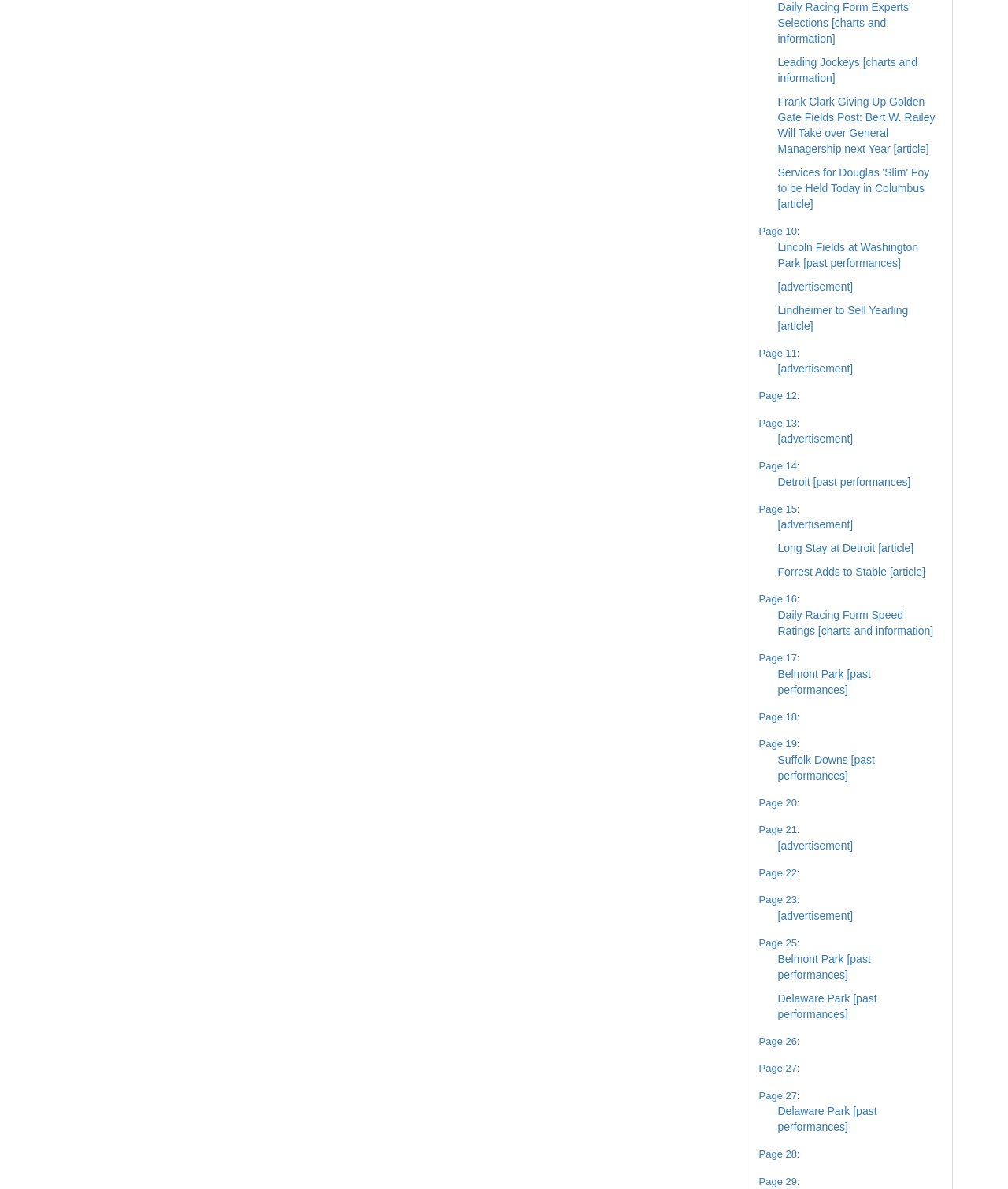Based on the element description: "Lindheimer to Sell Yearling [article]", identify the UI element and provide its bounding box coordinates. Use four float numbers between 0 and 1, [left, top, right, bottom].

[0.771, 0.255, 0.901, 0.279]